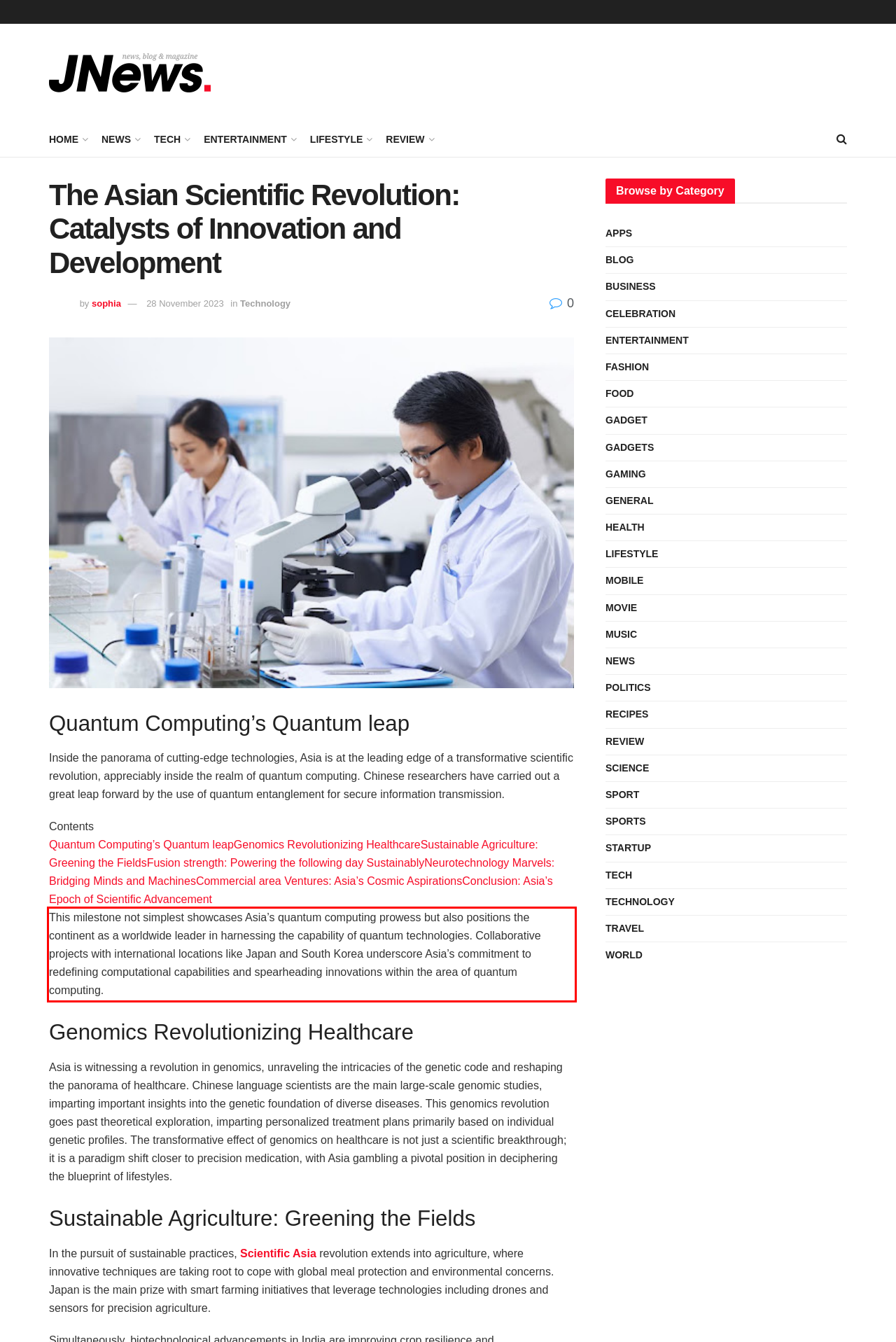Review the webpage screenshot provided, and perform OCR to extract the text from the red bounding box.

This milestone not simplest showcases Asia’s quantum computing prowess but also positions the continent as a worldwide leader in harnessing the capability of quantum technologies. Collaborative projects with international locations like Japan and South Korea underscore Asia’s commitment to redefining computational capabilities and spearheading innovations within the area of quantum computing.